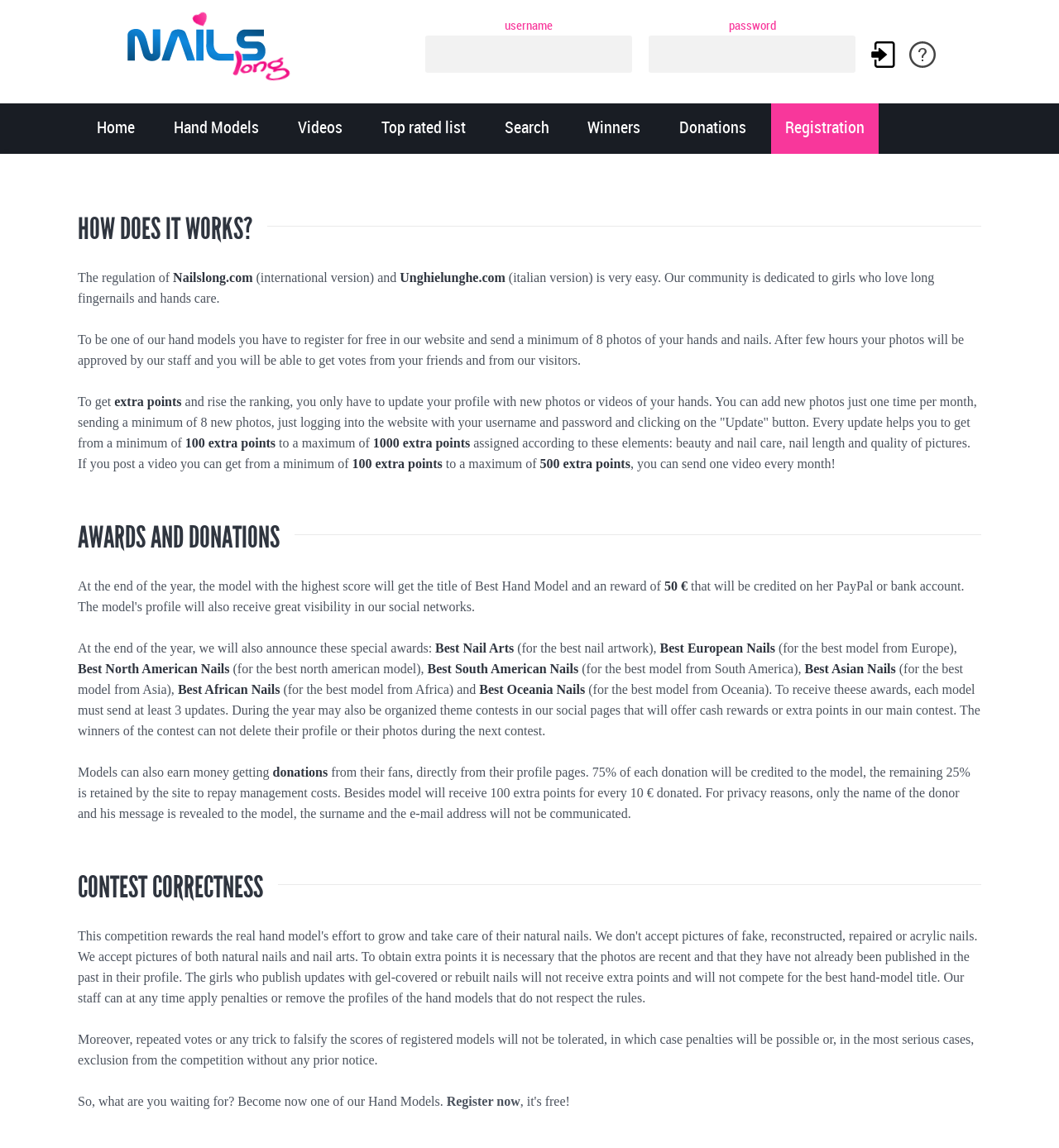Find the bounding box coordinates of the area that needs to be clicked in order to achieve the following instruction: "go to the home page". The coordinates should be specified as four float numbers between 0 and 1, i.e., [left, top, right, bottom].

[0.078, 0.09, 0.141, 0.134]